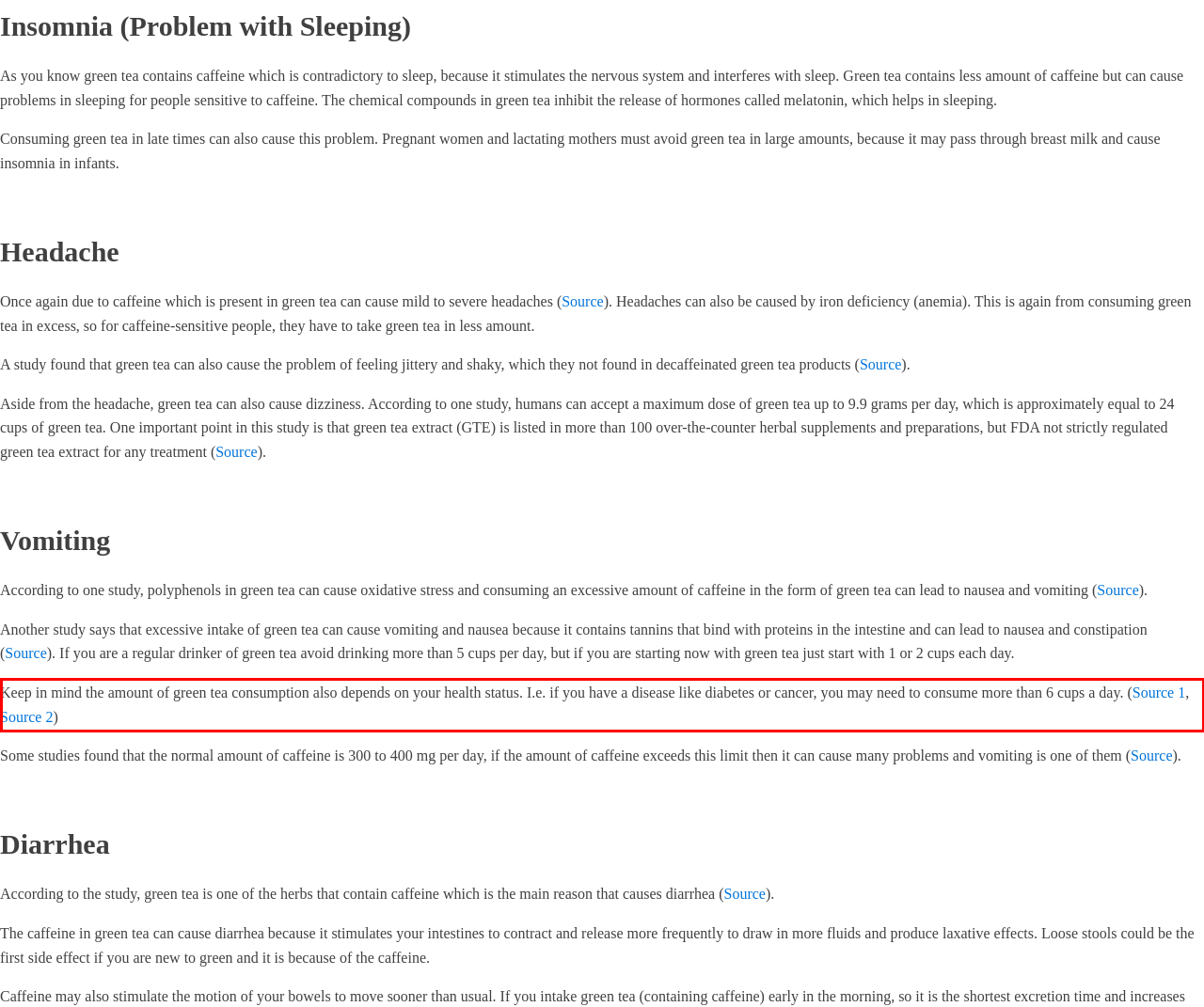Please perform OCR on the text within the red rectangle in the webpage screenshot and return the text content.

Keep in mind the amount of green tea consumption also depends on your health status. I.e. if you have a disease like diabetes or cancer, you may need to consume more than 6 cups a day. (Source 1, Source 2)